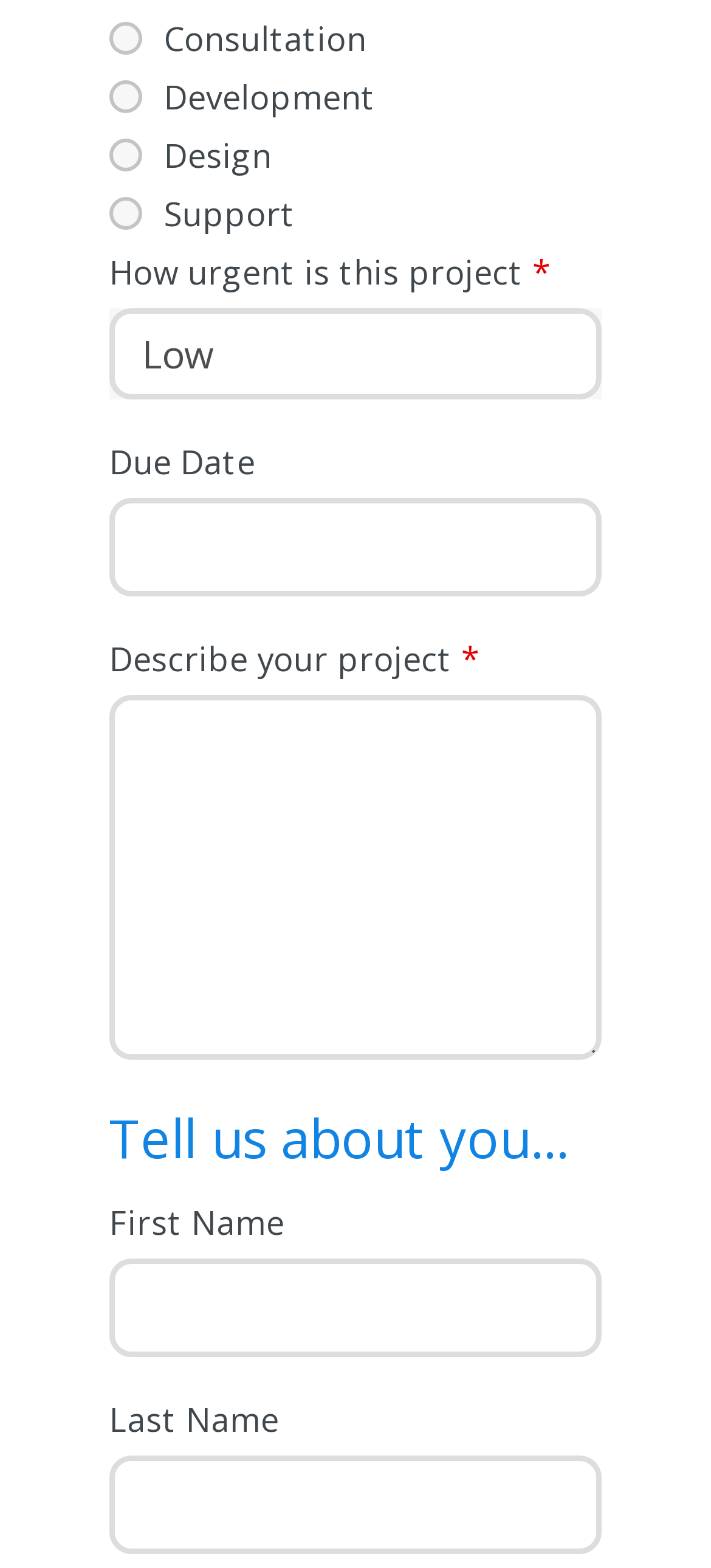Locate the coordinates of the bounding box for the clickable region that fulfills this instruction: "Select the project type".

[0.154, 0.018, 0.187, 0.033]